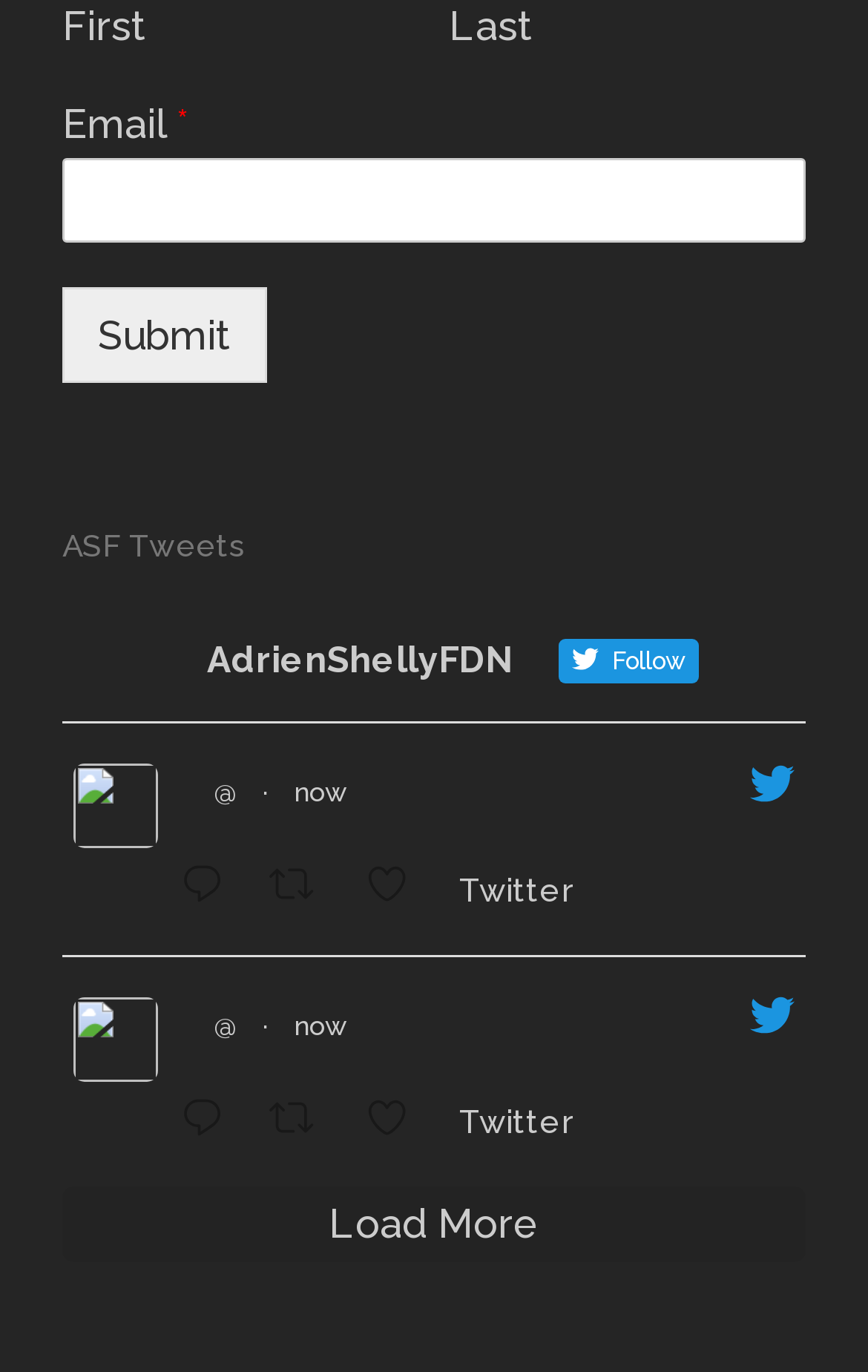Provide the bounding box coordinates for the UI element described in this sentence: "Retweet on Twitter". The coordinates should be four float values between 0 and 1, i.e., [left, top, right, bottom].

[0.297, 0.624, 0.407, 0.671]